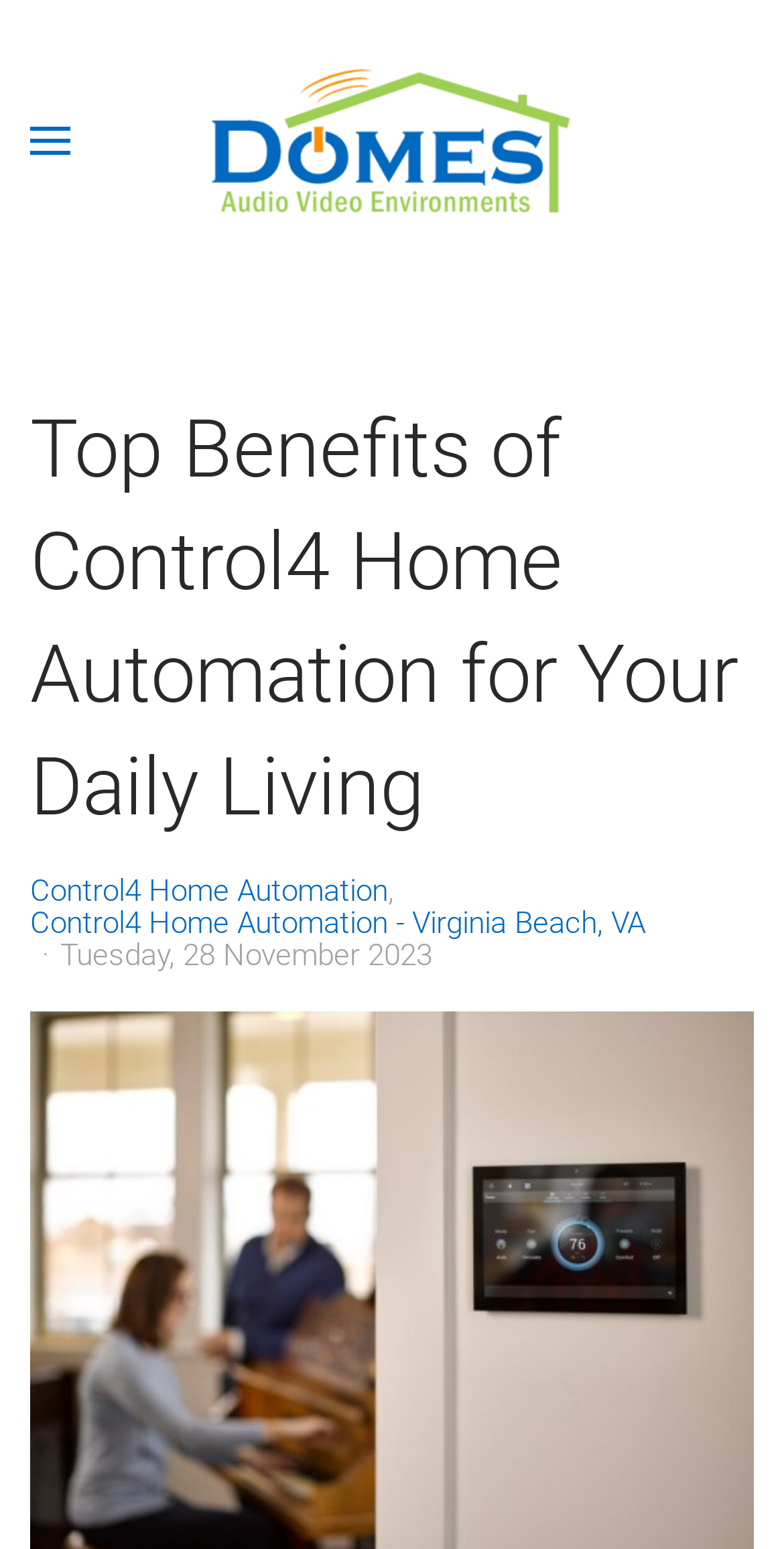Provide the bounding box coordinates of the HTML element this sentence describes: "aria-label="Open menu"". The bounding box coordinates consist of four float numbers between 0 and 1, i.e., [left, top, right, bottom].

[0.038, 0.0, 0.09, 0.182]